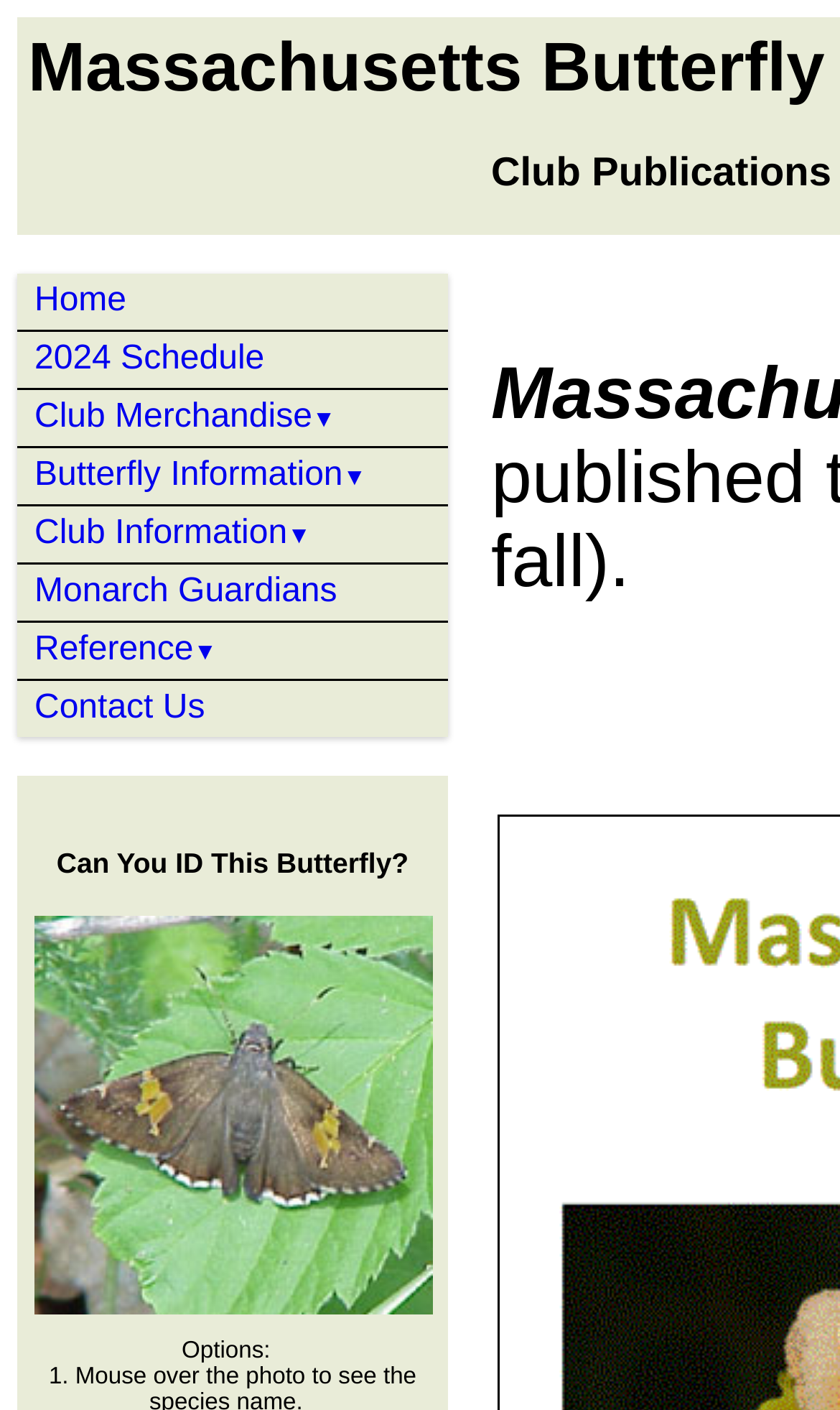Please determine the bounding box coordinates of the section I need to click to accomplish this instruction: "Read about Club History".

[0.154, 0.4, 0.656, 0.427]